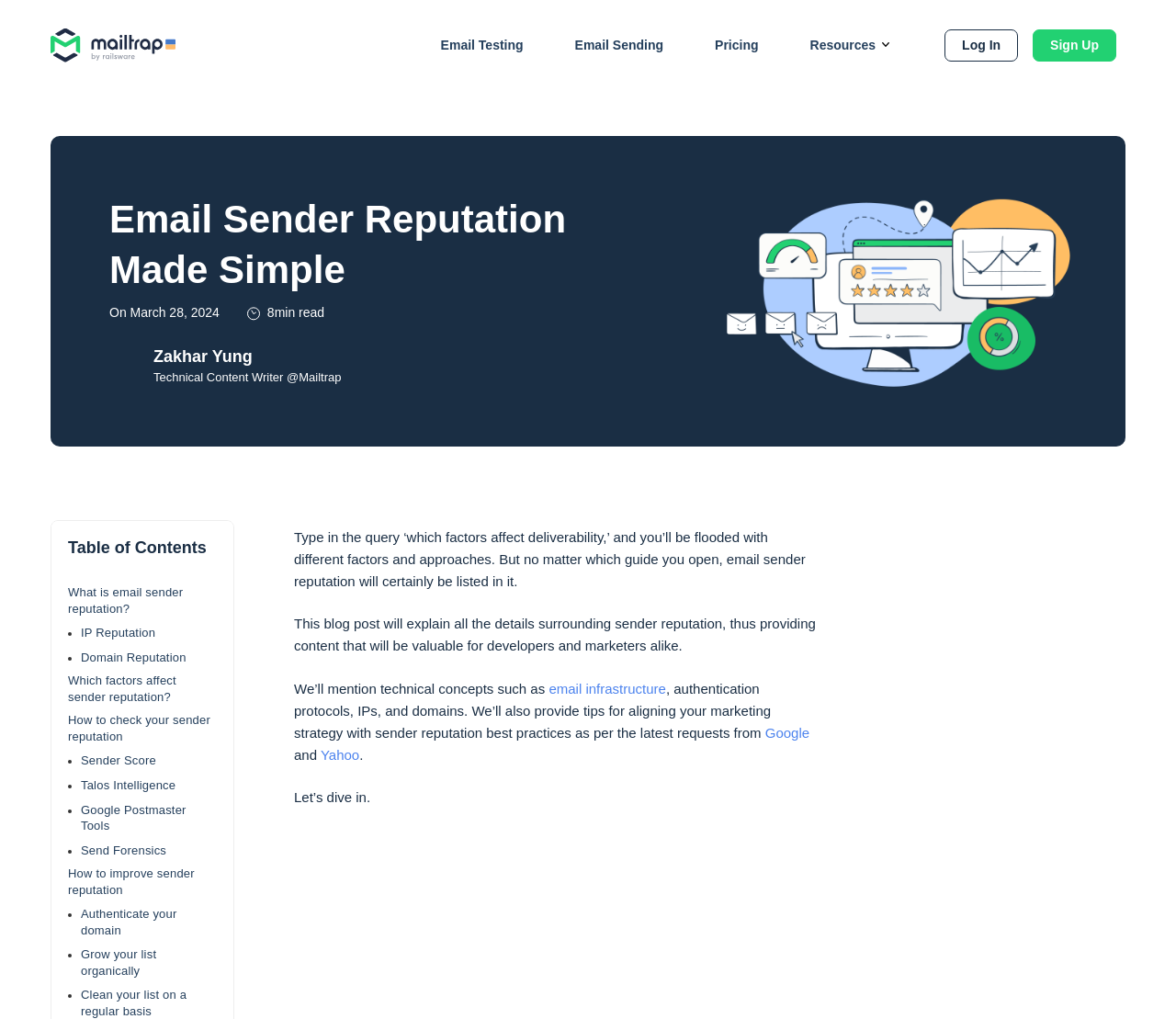Find the bounding box coordinates for the HTML element specified by: "Resources".

[0.689, 0.031, 0.756, 0.058]